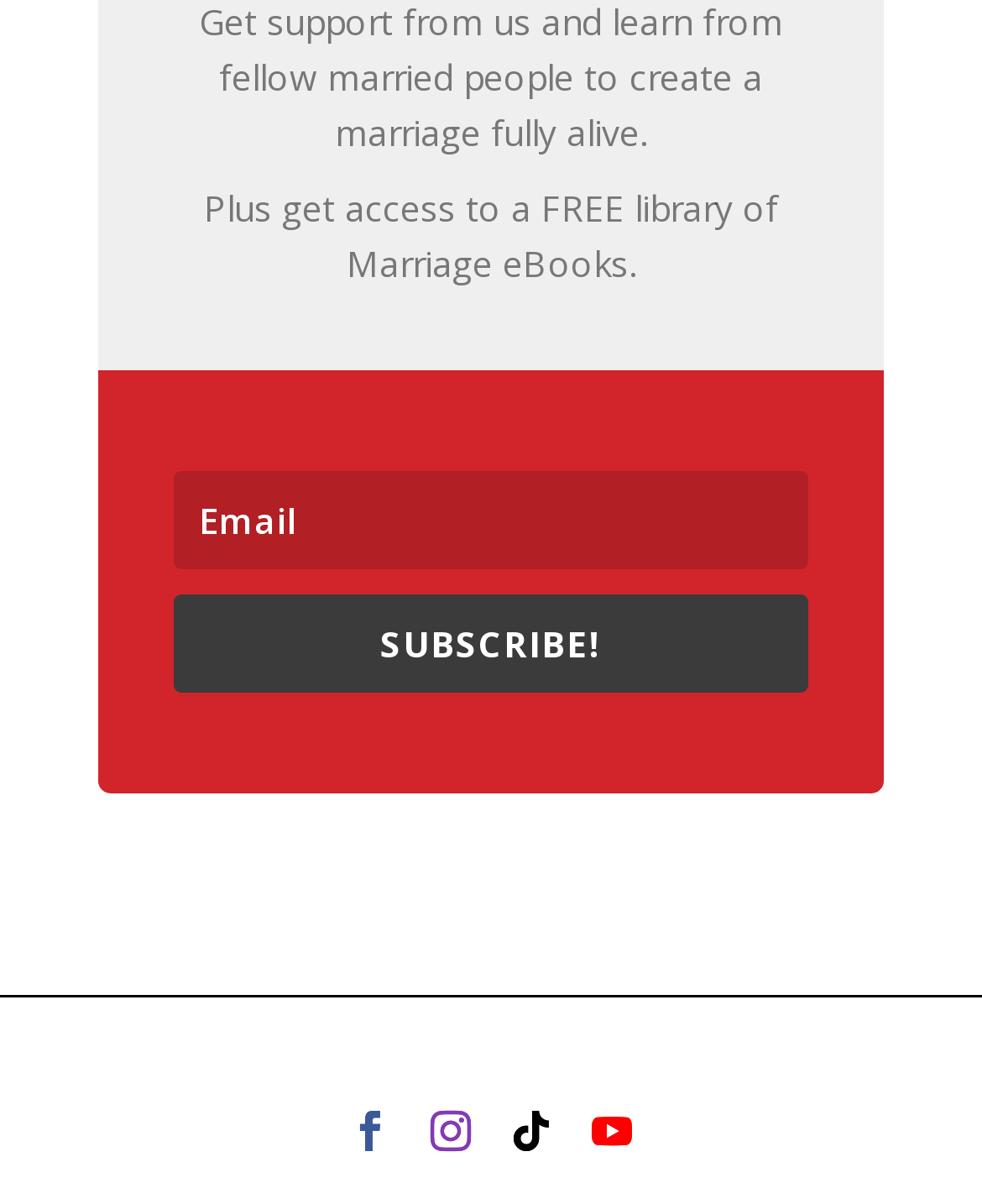Using the information in the image, give a comprehensive answer to the question: 
How many social media links are available?

There are four social media links available at the bottom of the webpage, represented by icons, which can be inferred from the OCR text '', '', '', and ''.